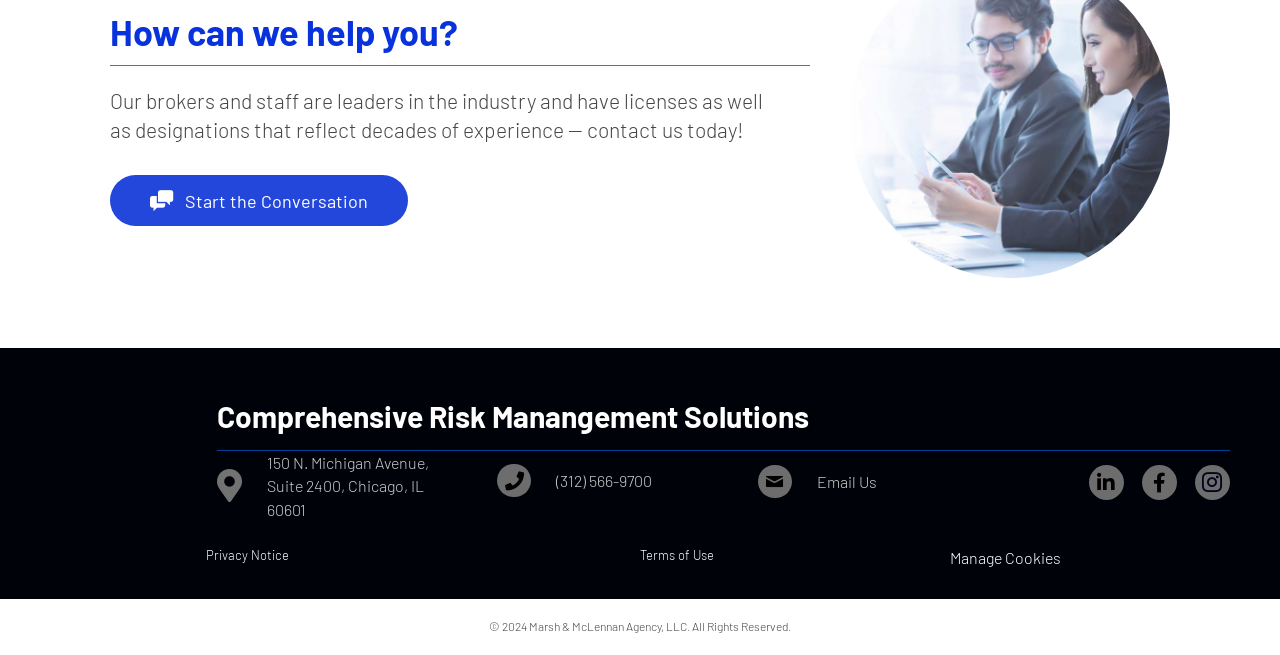Answer the question with a single word or phrase: 
What type of solutions does the company offer?

Comprehensive Risk Management